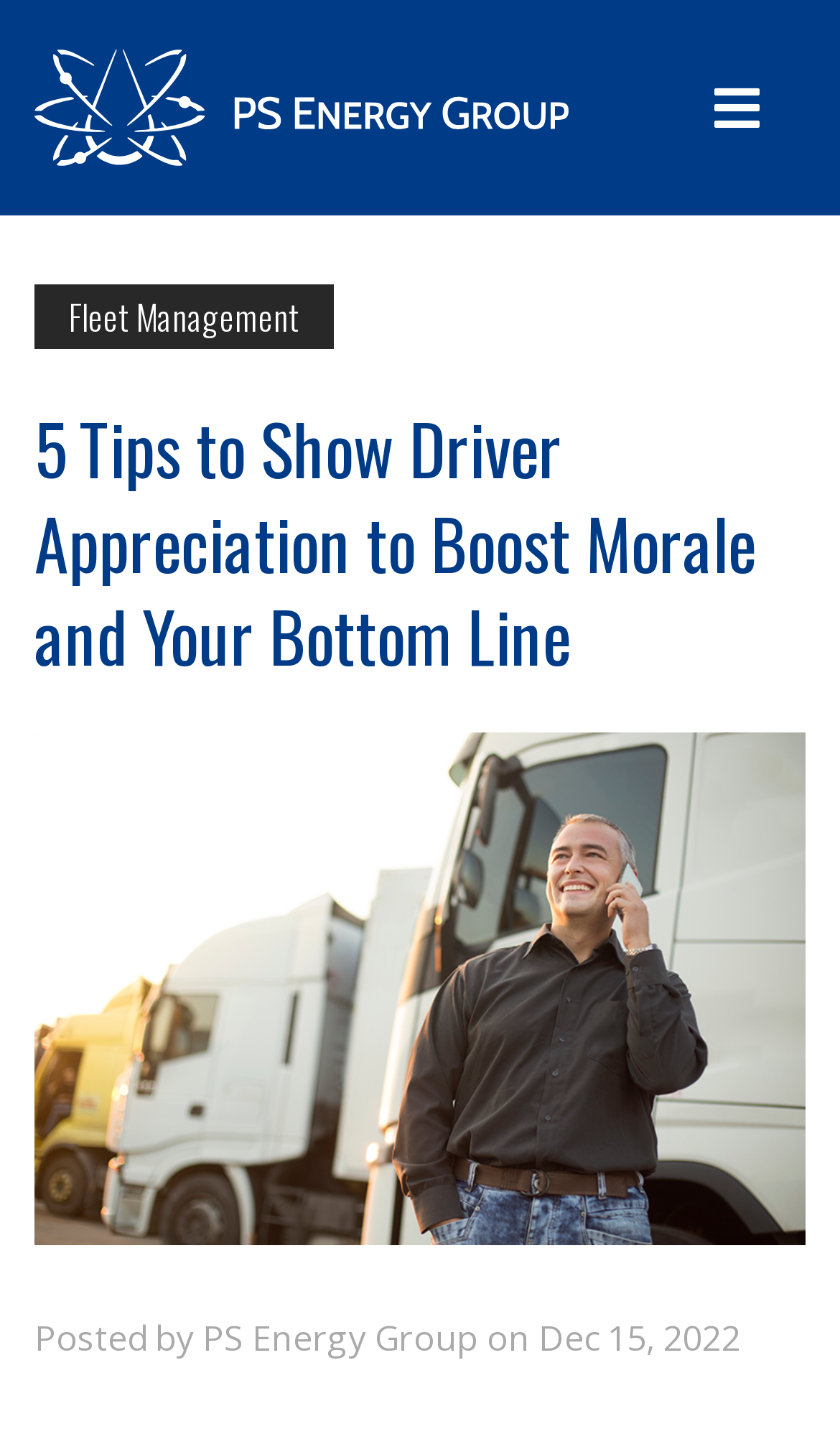Respond to the question below with a single word or phrase:
What is the link related to on the webpage?

Fleet Management